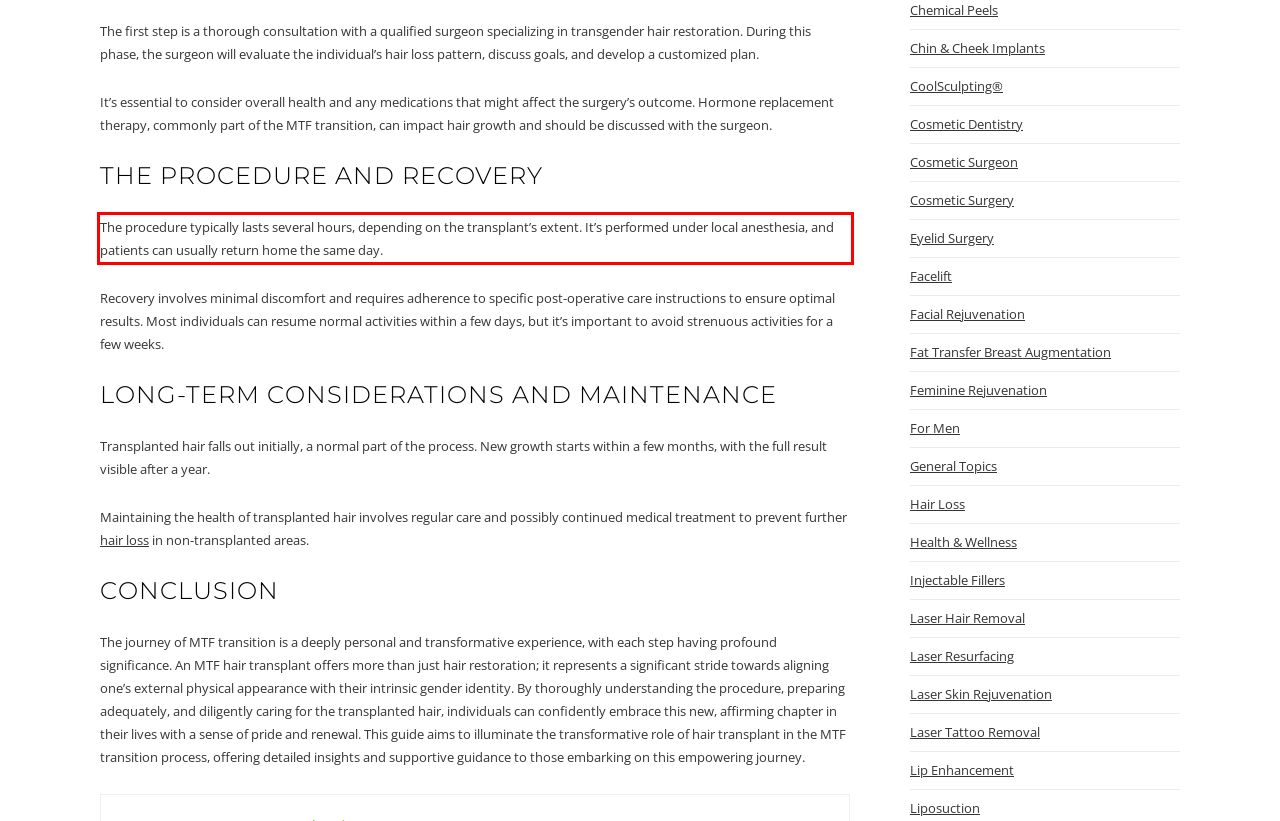Given a screenshot of a webpage containing a red bounding box, perform OCR on the text within this red bounding box and provide the text content.

The procedure typically lasts several hours, depending on the transplant’s extent. It’s performed under local anesthesia, and patients can usually return home the same day.